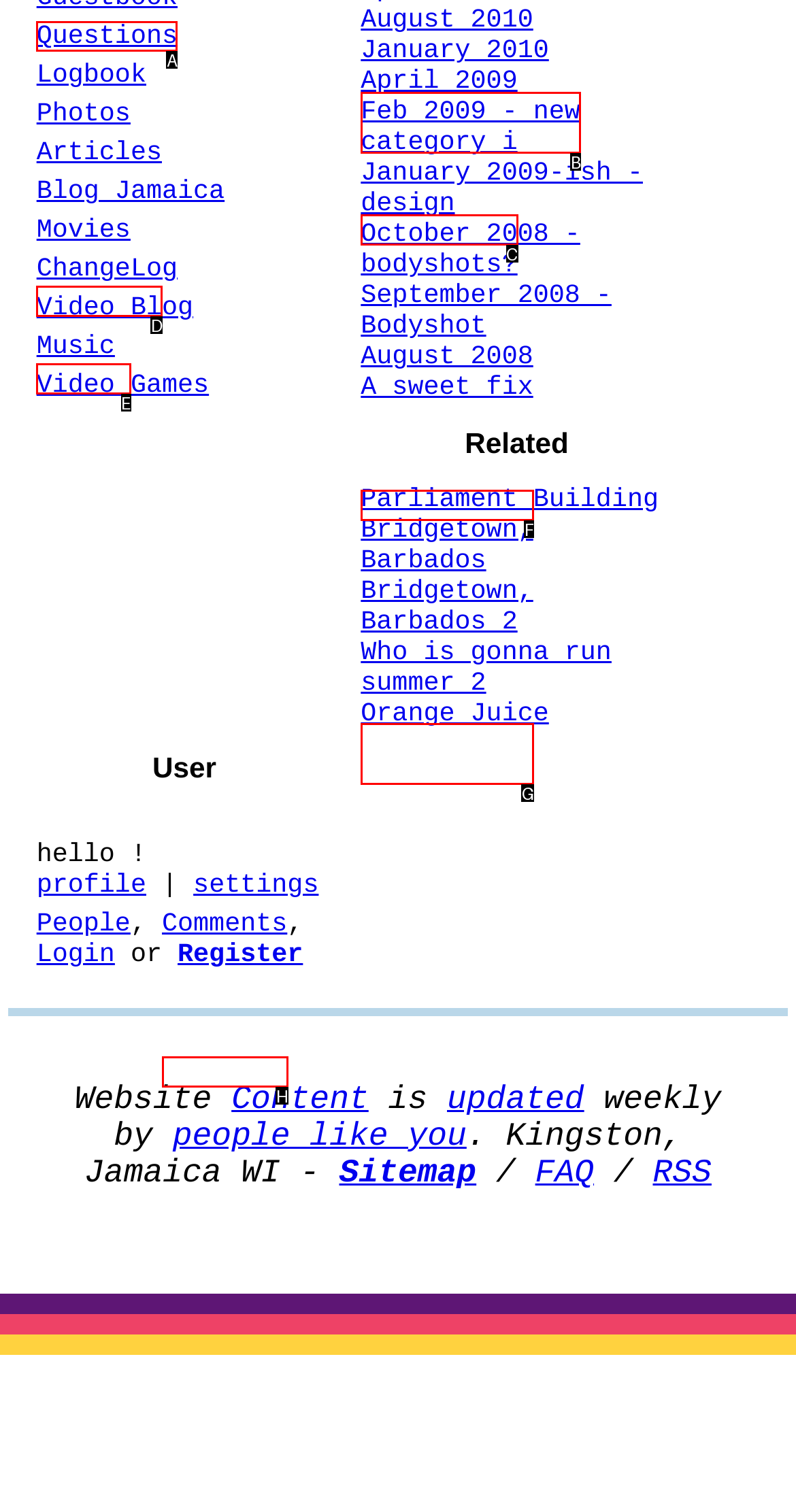To complete the task: View questions, select the appropriate UI element to click. Respond with the letter of the correct option from the given choices.

A